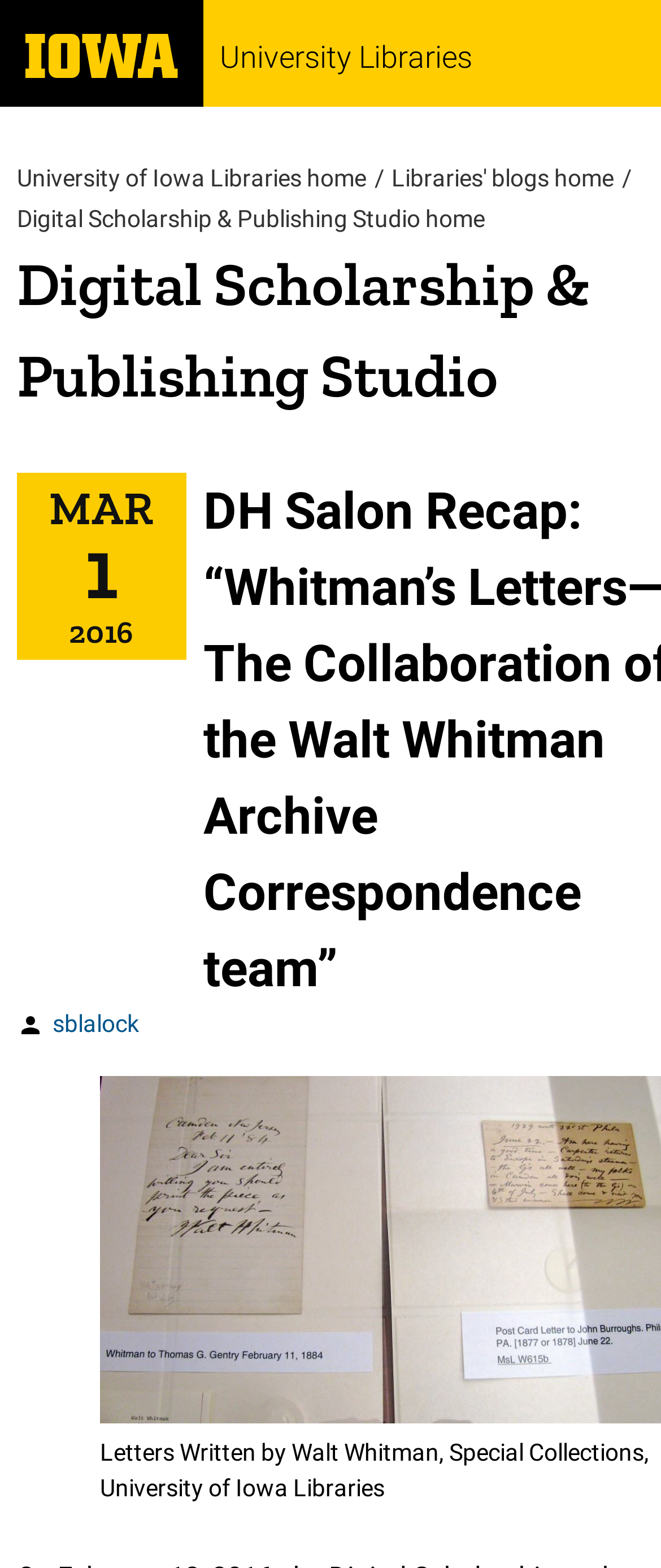Is there a mention of Walt Whitman?
Using the image as a reference, deliver a detailed and thorough answer to the question.

I can see the text 'Letters Written by Walt Whitman, Special Collections, University of Iowa Libraries' which mentions Walt Whitman, and it's located at the bottom of the webpage.